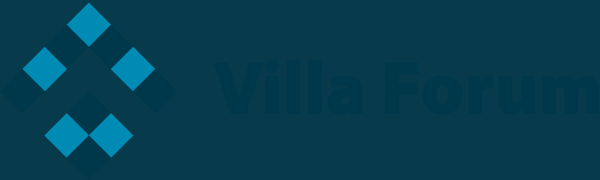Detail every visible element in the image extensively.

The image features the logo of "Villa Forum," which displays a modern and sleek design characterized by geometric patterns. The logo incorporates a symmetrical arrangement of blue diamonds and squares, suggesting a sense of balance and stability. The choice of a deep blue background enhances the visibility of the logo, while the lighter blue elements add a touch of vibrancy. The use of clear, bold typography states "Villa Forum," reinforcing the identity of the brand. This logo could represent an organization, community, or service, emphasizing a contemporary aesthetic that may appeal to a diverse audience.